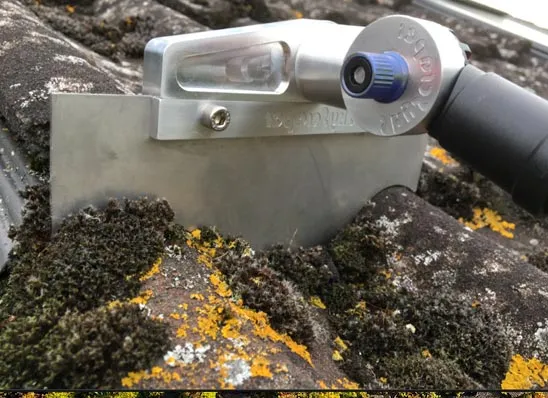Detail everything you observe in the image.

This image showcases a close-up view of a specialized roof scraper tool positioned on a moss-encrusted roof tile. The tool features a metal blade designed to efficiently remove moss and other debris from the roof’s surface. Surrounding the blade, patches of moss in varying shades of green and yellow indicate a significant accumulation that can lead to aesthetic issues and potential structural damage if left untreated. This method of roof cleaning highlights the importance of maintaining roofs to prevent dampness and deterioration over time, as discussed in the context of roof maintenance in Leicestershire and surrounding areas. The use of such tools is essential for effective moss removal and roof cleaning, ensuring the longevity and functionality of roofing structures.